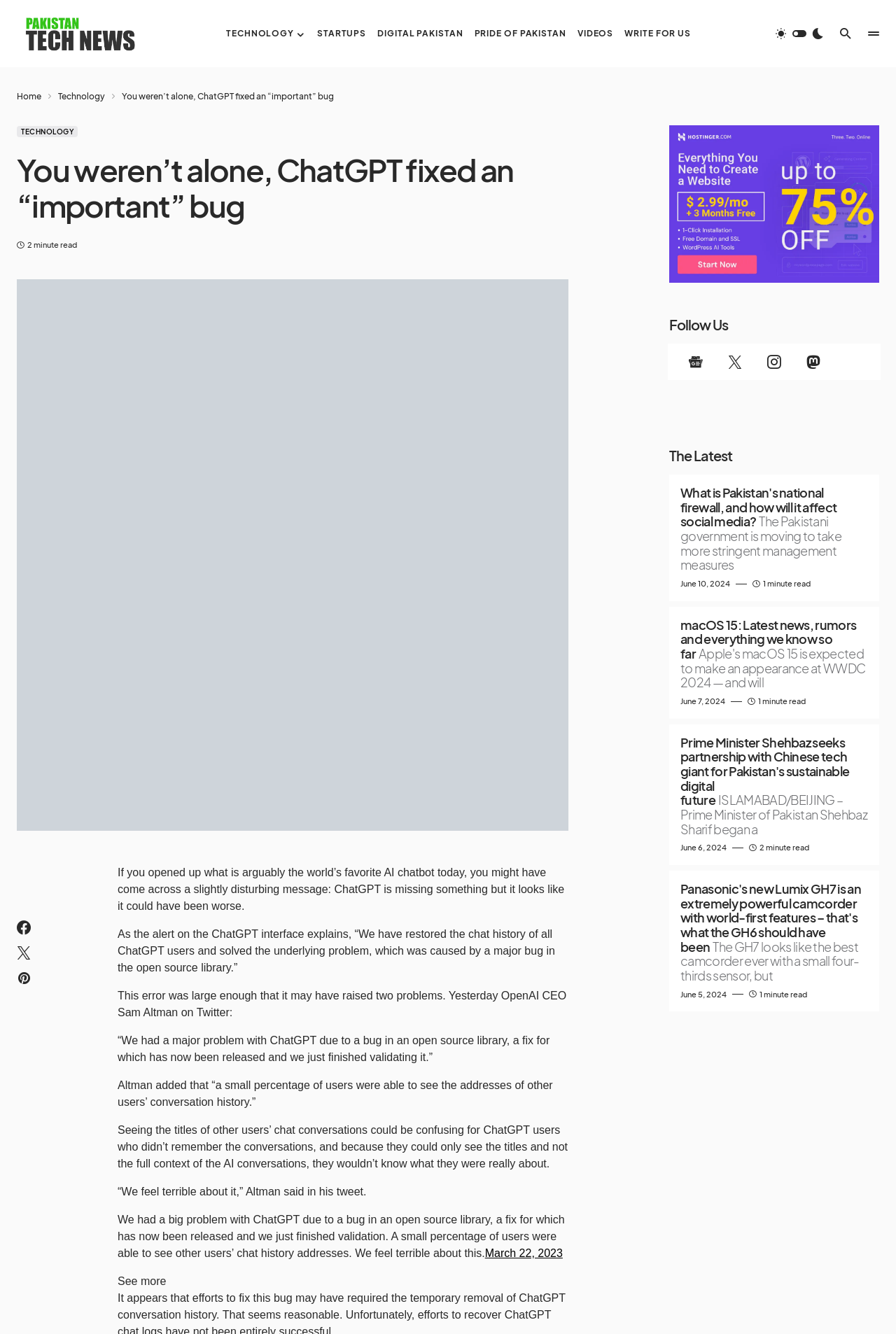Provide an in-depth caption for the webpage.

This webpage is about a news article discussing a bug fix in ChatGPT, a popular AI chatbot. At the top, there is a navigation menu with links to various categories such as Technology, Startups, and Videos. Below the menu, there is a heading that reads "You weren't alone, ChatGPT fixed an 'important' bug" with a 2-minute read time indicator. 

To the left of the heading, there is a figure with an image related to the article. The article itself is divided into several paragraphs, describing how ChatGPT fixed a major bug that caused issues with user conversation history. The text includes quotes from OpenAI CEO Sam Altman, who apologized for the problem.

On the right side of the page, there is a section with links to social media platforms, including Google News, Twitter, Instagram, and Mastodon. Below this section, there is a "The Latest" heading, followed by a list of three news articles with images, headings, and short summaries. Each article has a read time indicator and a link to the full article.

At the bottom of the page, there are three buttons with icons, possibly for sharing or bookmarking the article.